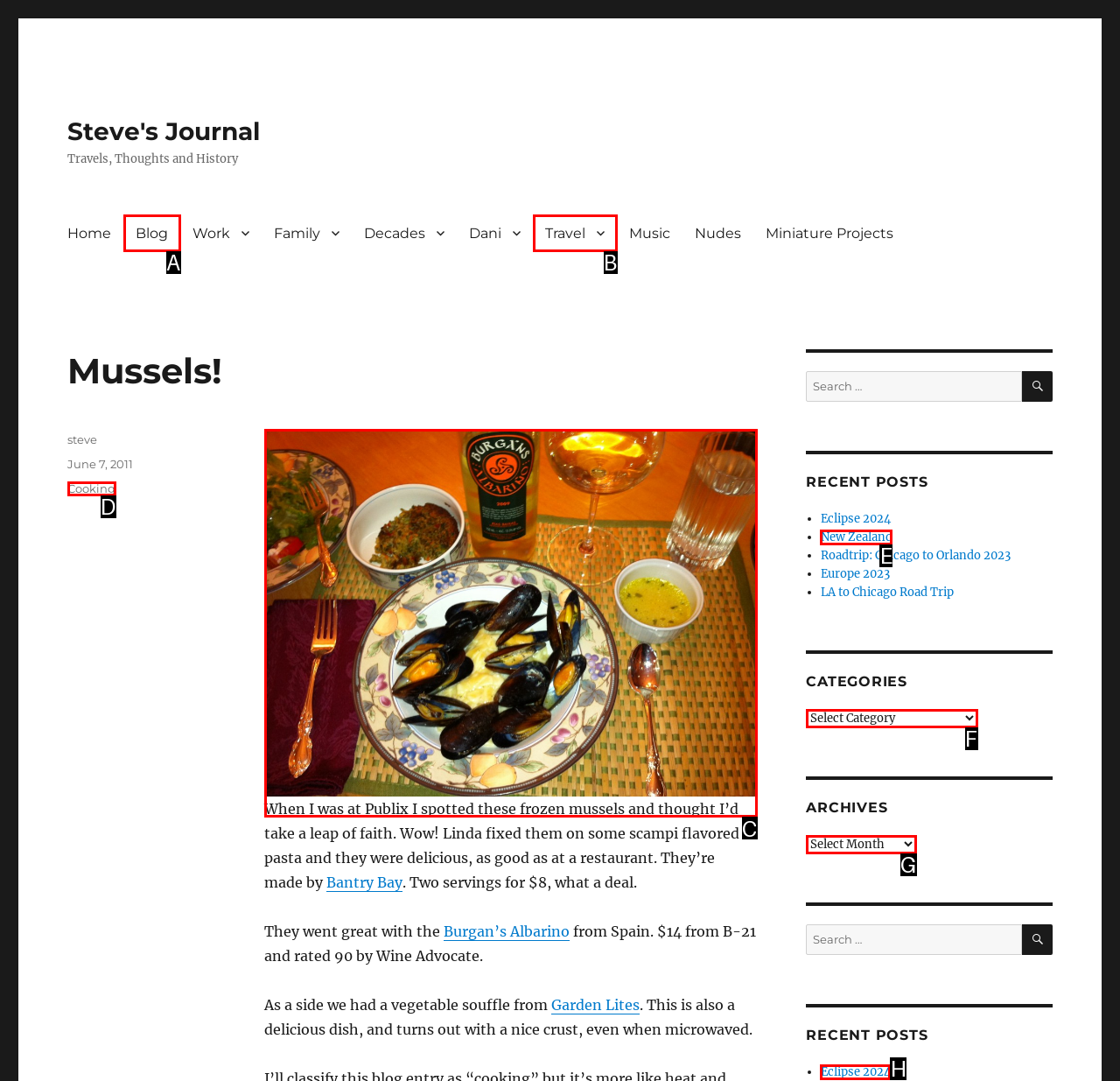Among the marked elements in the screenshot, which letter corresponds to the UI element needed for the task: Select a category from the dropdown?

F